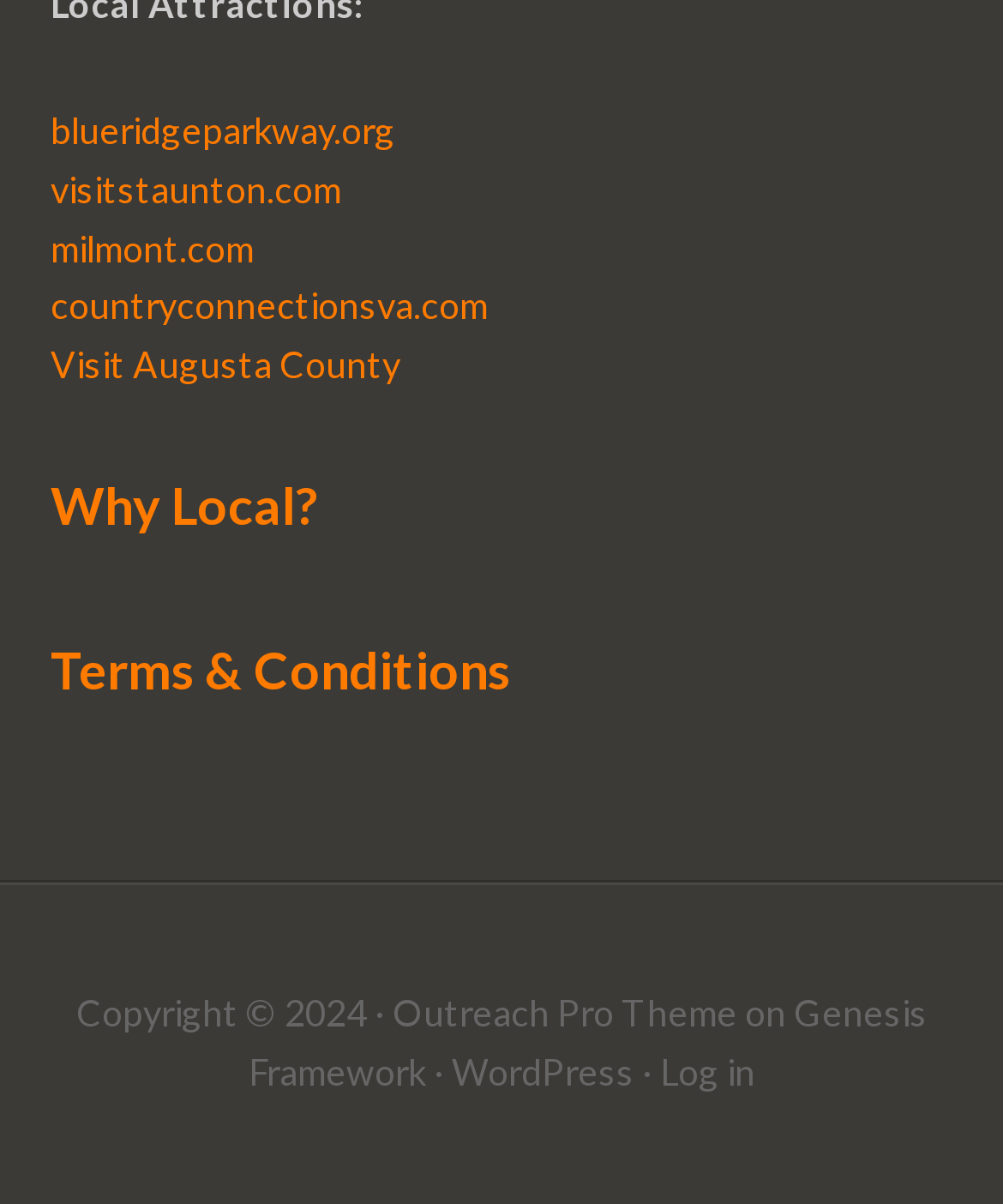Please determine the bounding box coordinates of the area that needs to be clicked to complete this task: 'visit blueridgeparkway.org'. The coordinates must be four float numbers between 0 and 1, formatted as [left, top, right, bottom].

[0.05, 0.09, 0.394, 0.126]